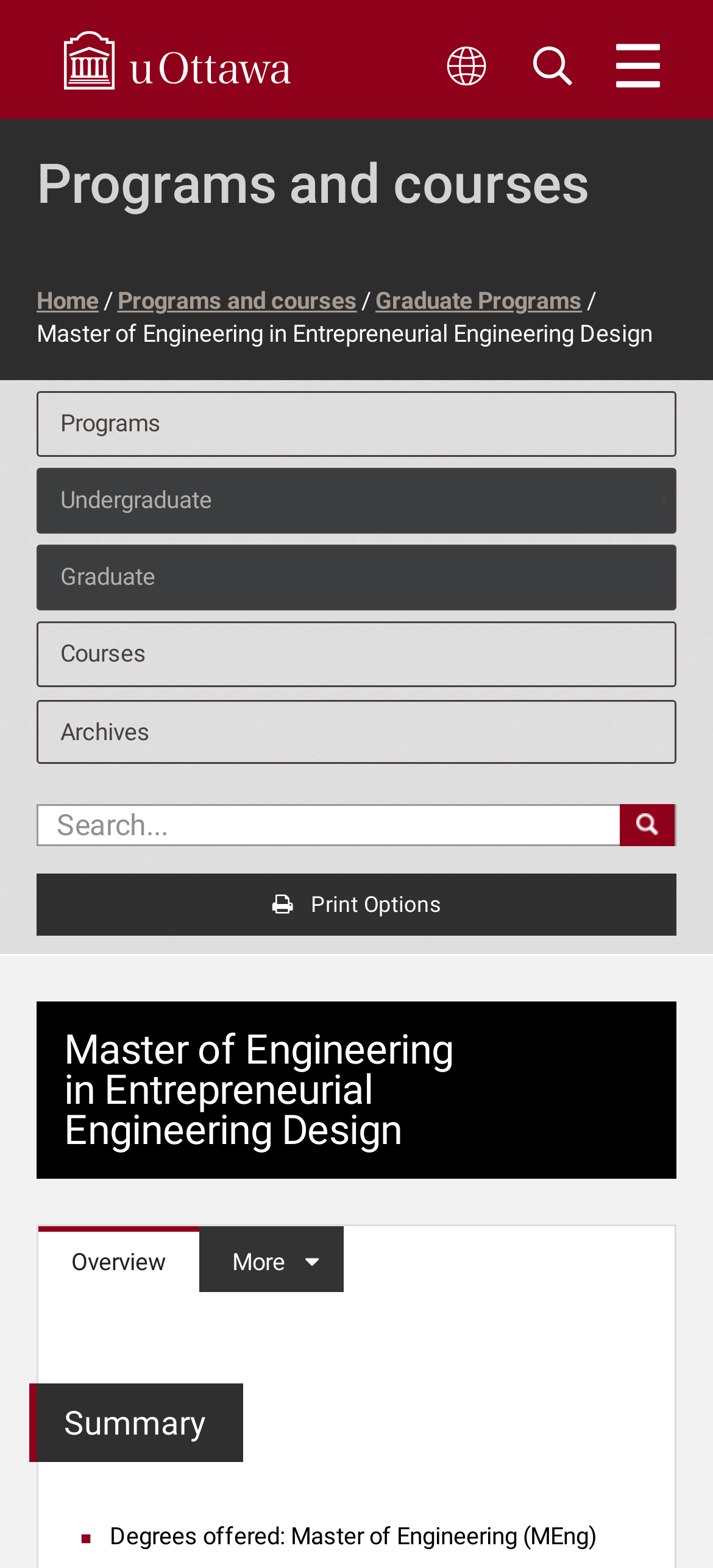What is the purpose of the button at the top right corner?
Please provide a comprehensive and detailed answer to the question.

I found the answer by examining the button element at the top right corner of the page, which has the text 'Toggle Navigation' and is located at coordinates [0.854, 0.02, 0.949, 0.063].